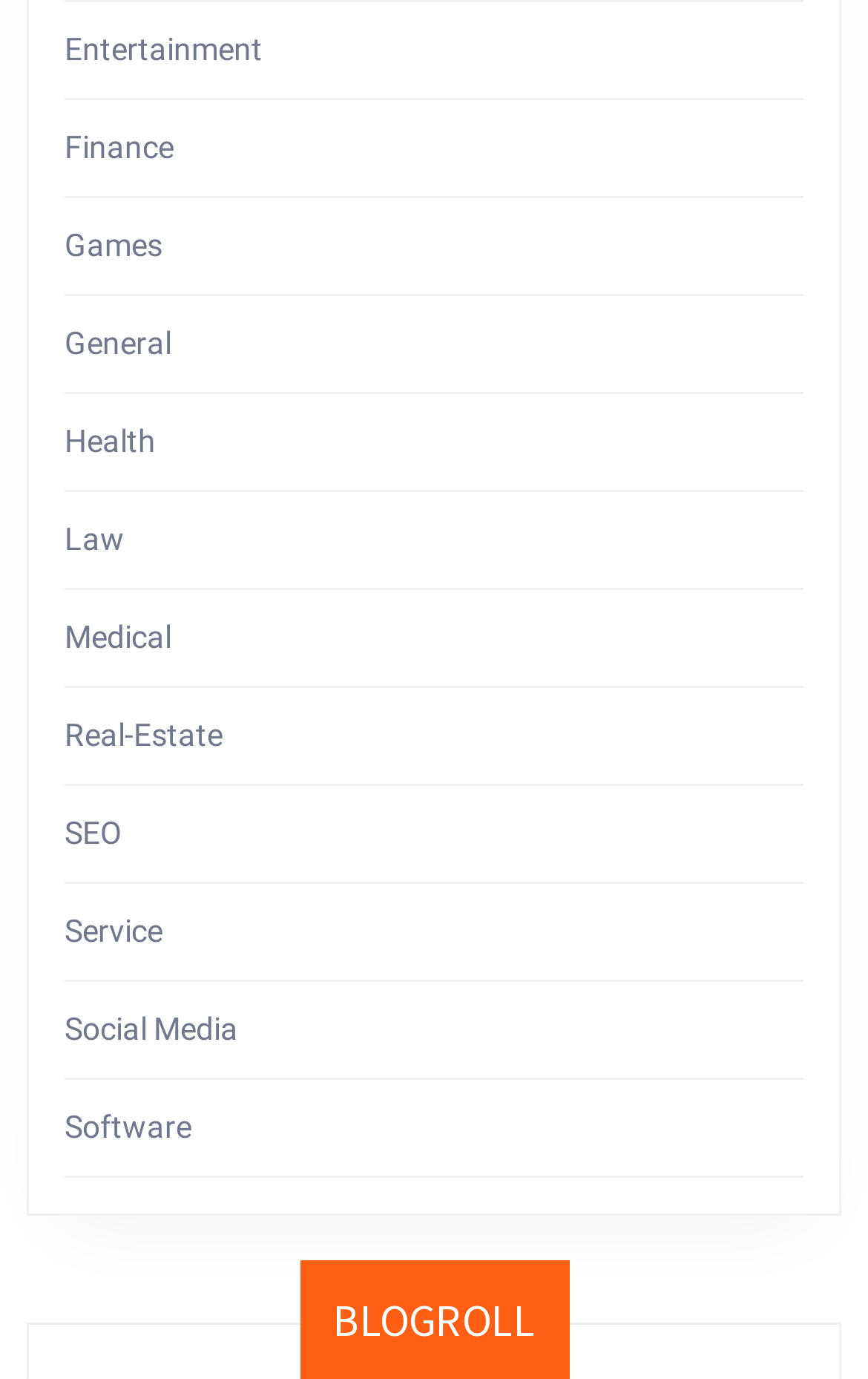Is there a category for Social Media?
Please provide a single word or phrase as the answer based on the screenshot.

Yes